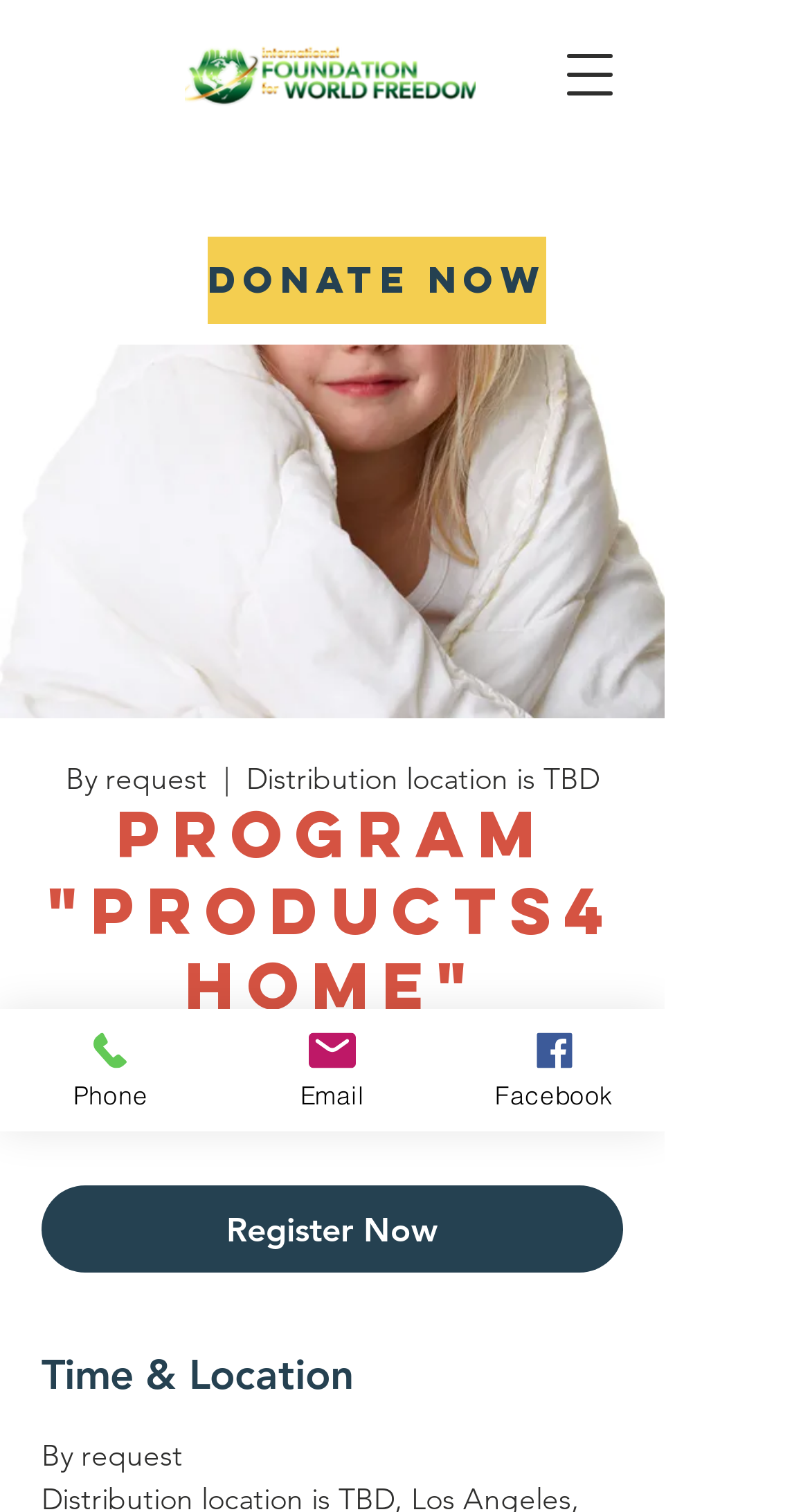Find the bounding box coordinates of the UI element according to this description: "REInvestor help".

None